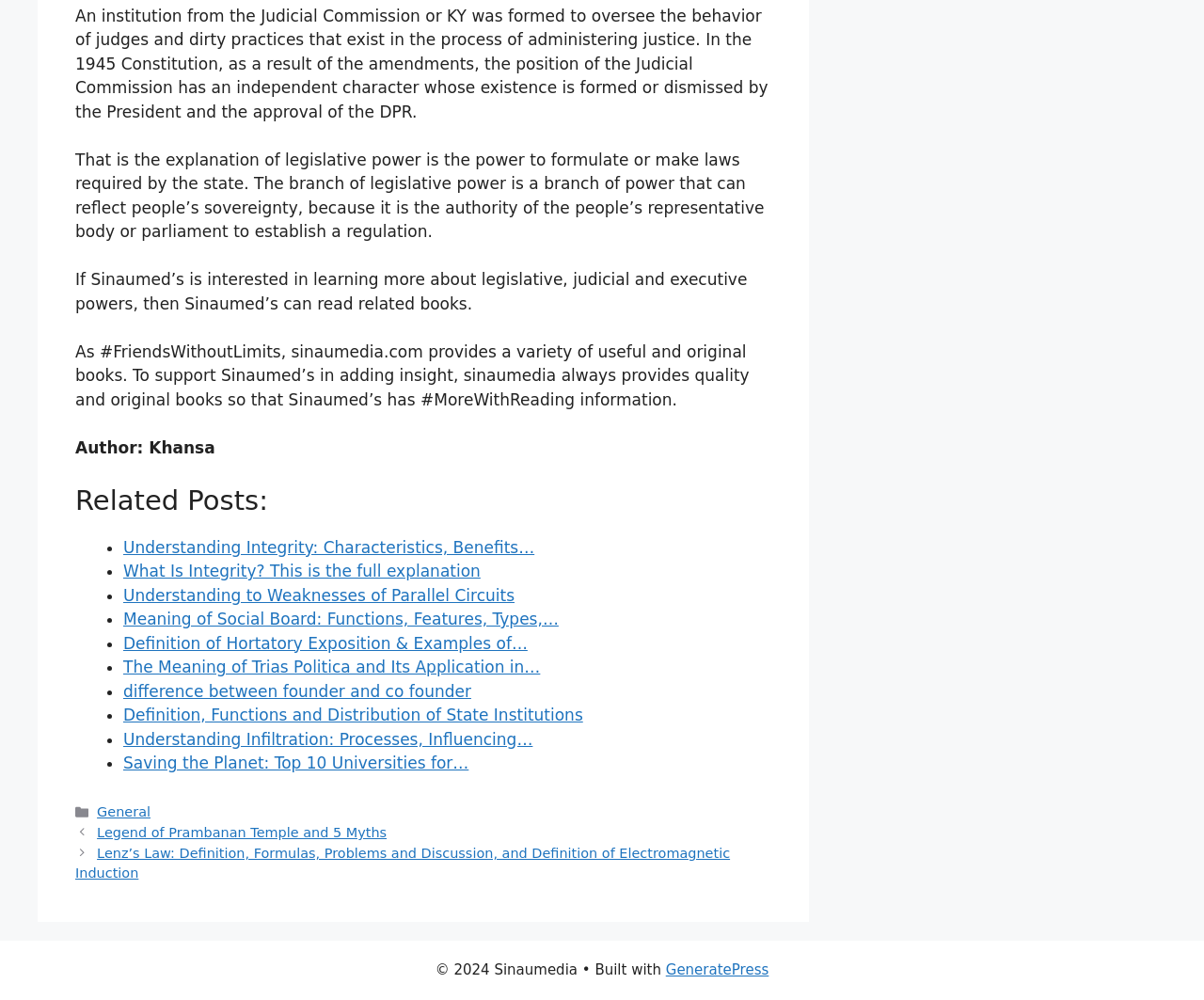Bounding box coordinates should be in the format (top-left x, top-left y, bottom-right x, bottom-right y) and all values should be floating point numbers between 0 and 1. Determine the bounding box coordinate for the UI element described as: GeneratePress

[0.553, 0.962, 0.639, 0.978]